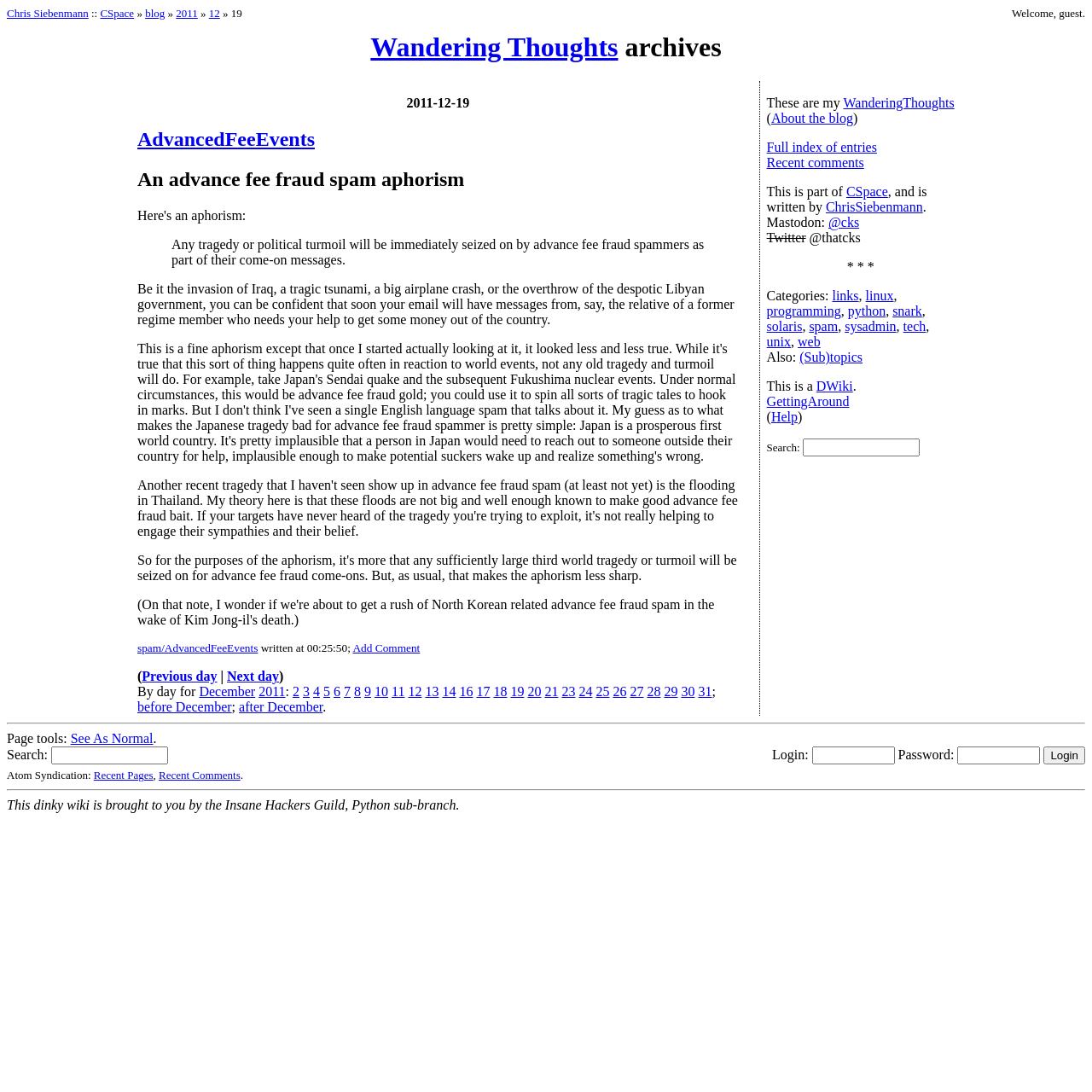Please identify the bounding box coordinates for the region that you need to click to follow this instruction: "Read the blog post from December 19, 2011".

[0.372, 0.088, 0.43, 0.101]